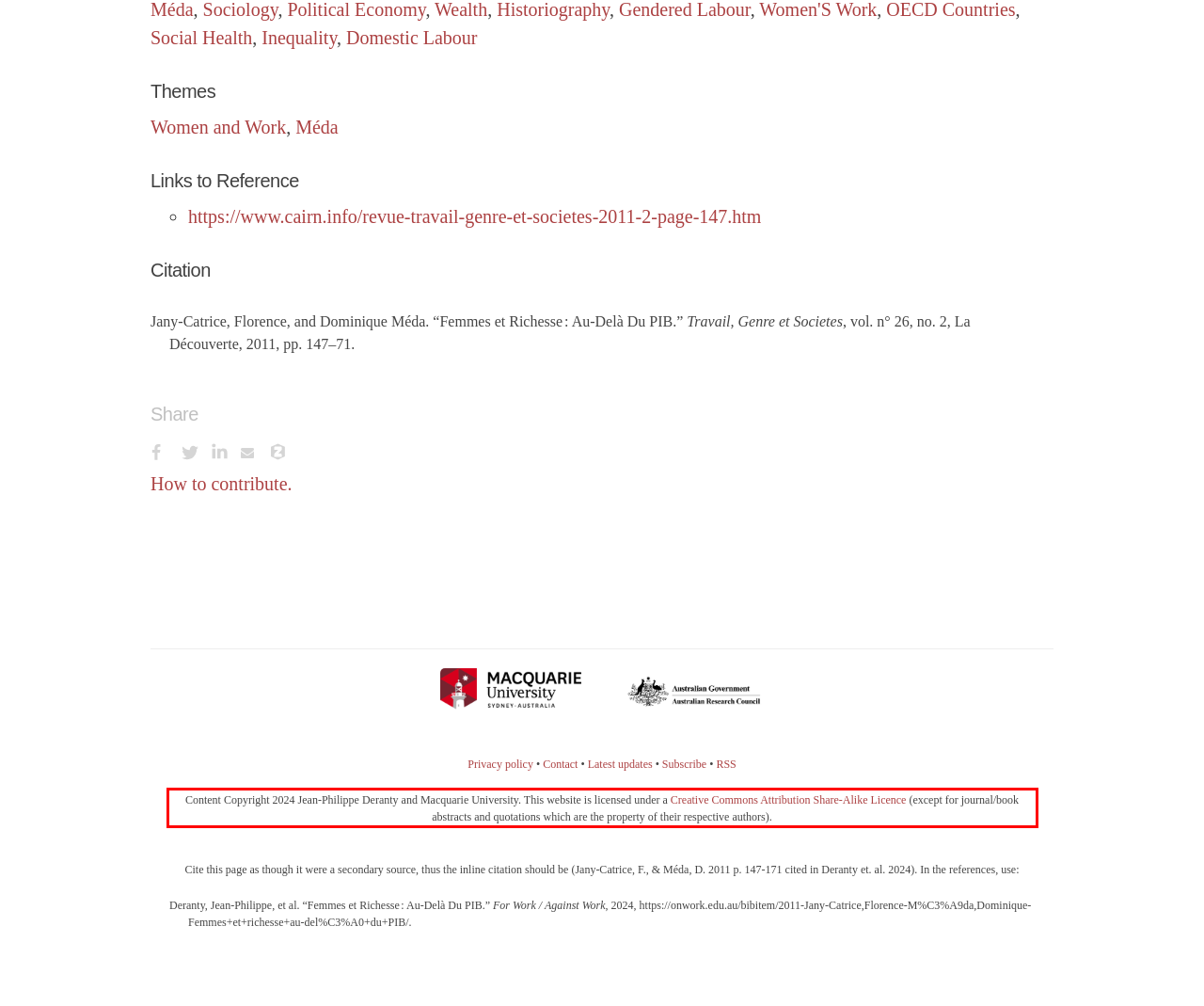Please analyze the screenshot of a webpage and extract the text content within the red bounding box using OCR.

Content Copyright 2024 Jean-Philippe Deranty and Macquarie University. This website is licensed under a Creative Commons Attribution Share-Alike Licence (except for journal/book abstracts and quotations which are the property of their respective authors).